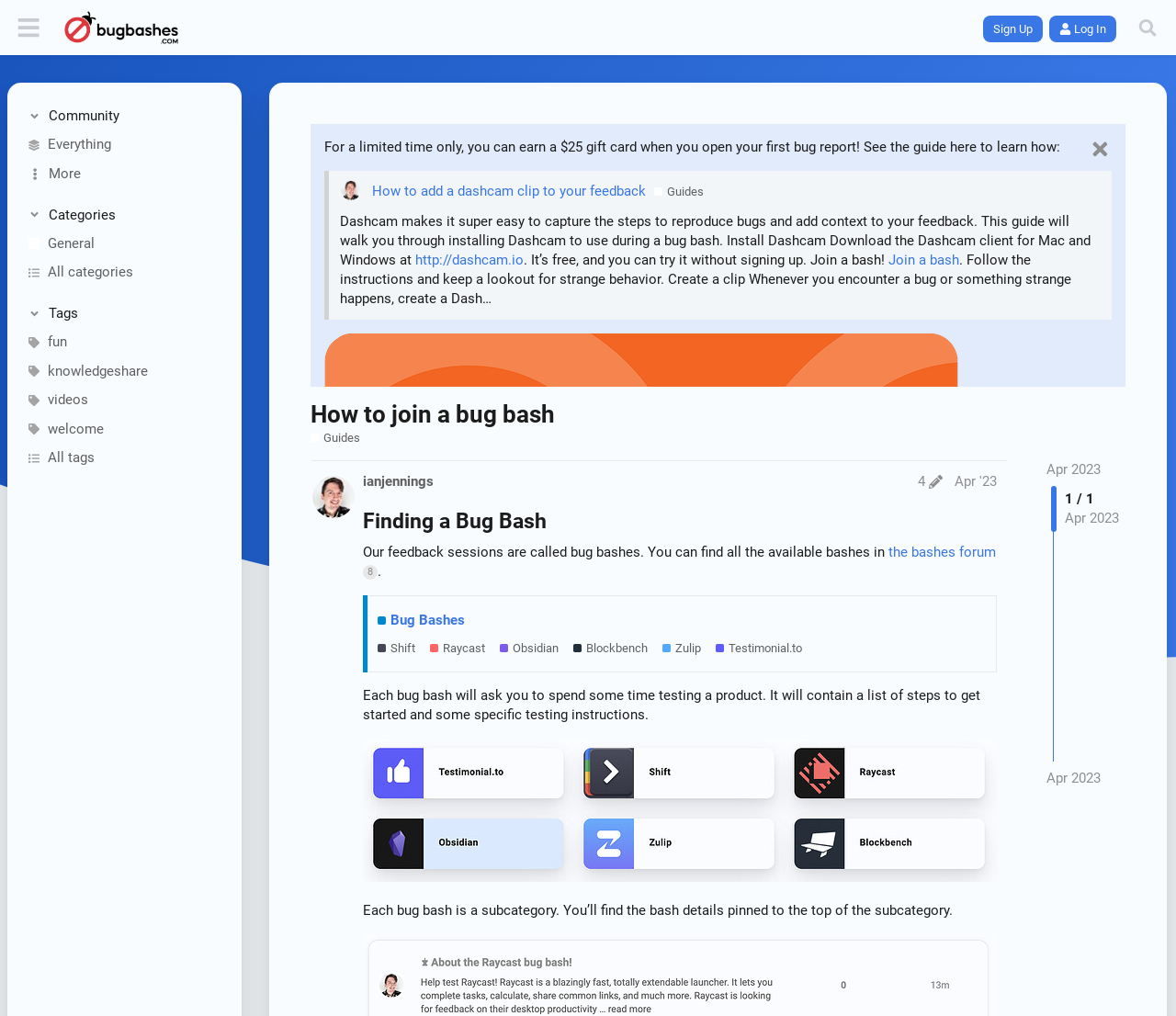Please provide a one-word or short phrase answer to the question:
What is Dashcam used for?

Capturing steps to reproduce bugs